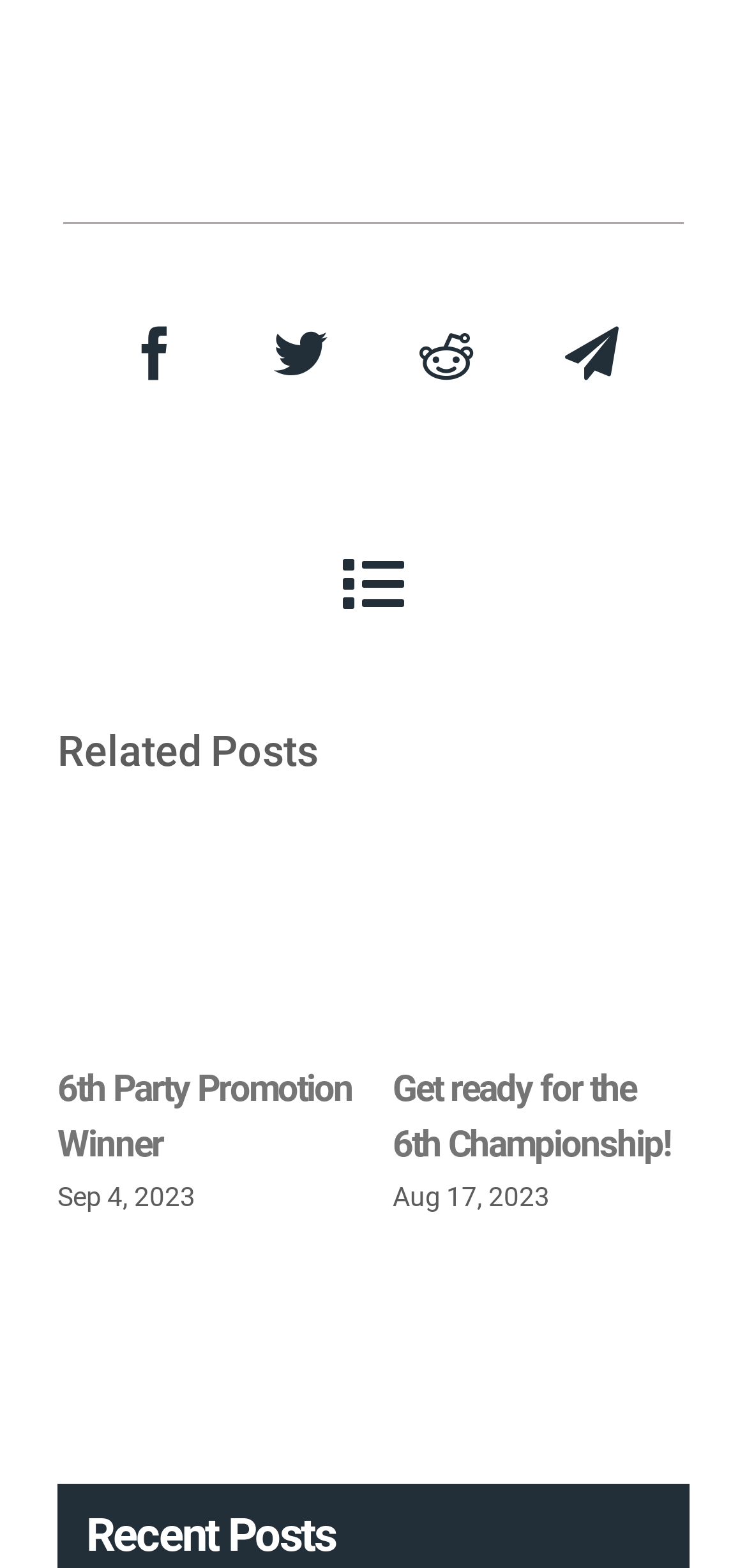Determine the bounding box coordinates (top-left x, top-left y, bottom-right x, bottom-right y) of the UI element described in the following text: aria-label="Link to https://retawars.com/?page_id=6"

[0.459, 0.352, 0.541, 0.391]